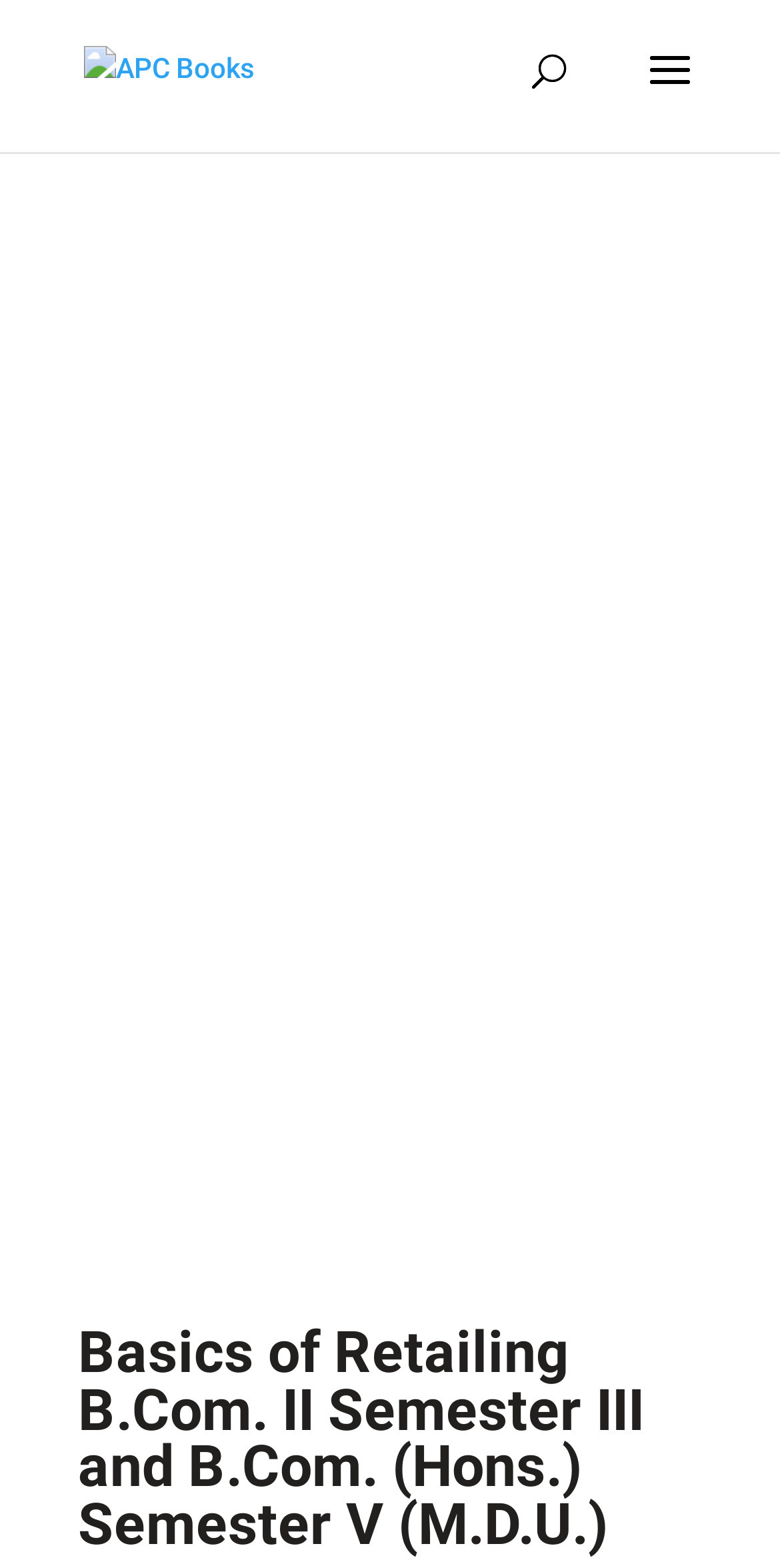Using the webpage screenshot, locate the HTML element that fits the following description and provide its bounding box: "title="Basics20of20Retailing20B.Com_.20II20Semester20IV20and20B.Com_.20Hons.20II20Semester20V.jpg"".

[0.1, 0.161, 0.9, 0.768]